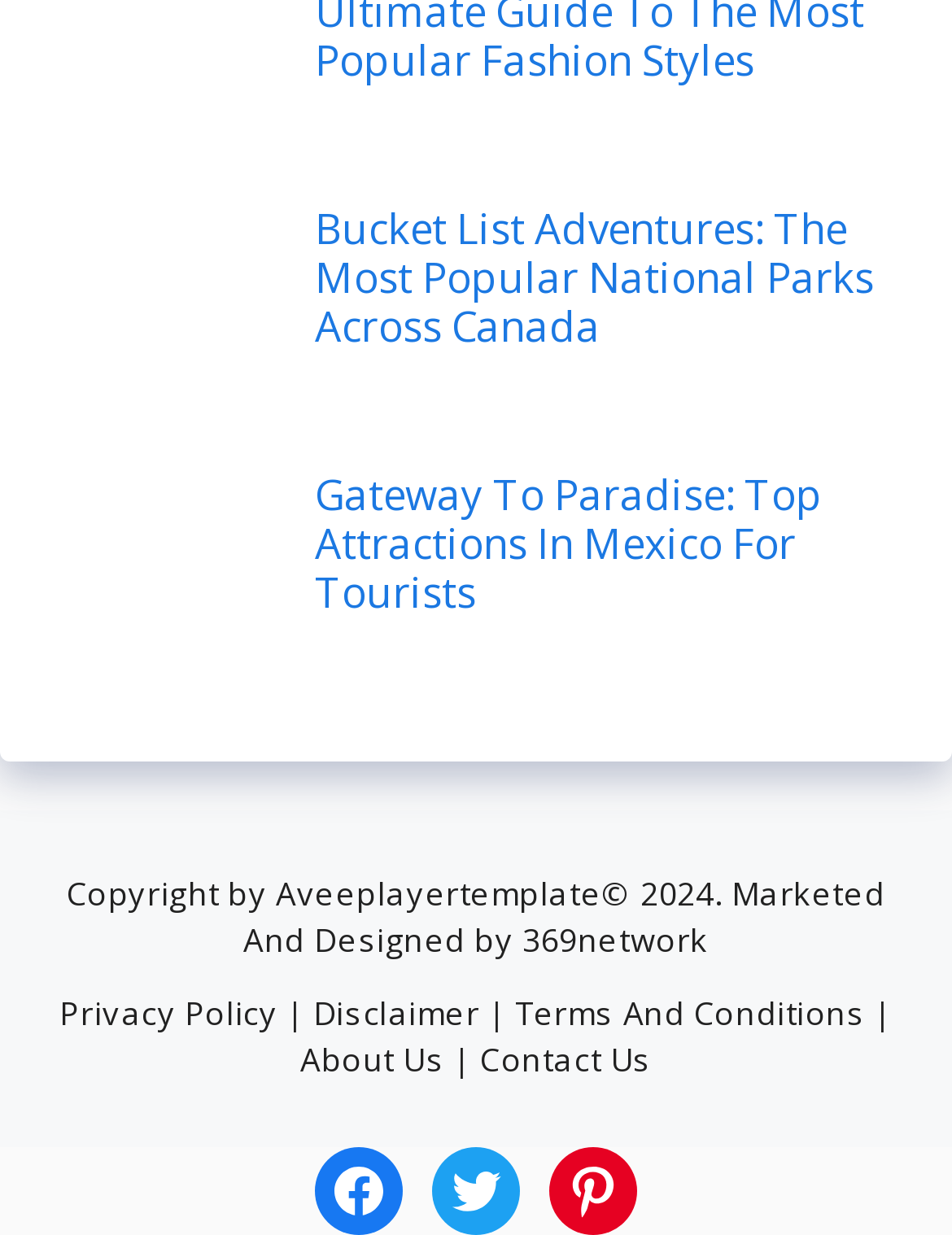Please identify the bounding box coordinates of the element's region that I should click in order to complete the following instruction: "Explore national parks across Canada". The bounding box coordinates consist of four float numbers between 0 and 1, i.e., [left, top, right, bottom].

[0.077, 0.227, 0.305, 0.272]